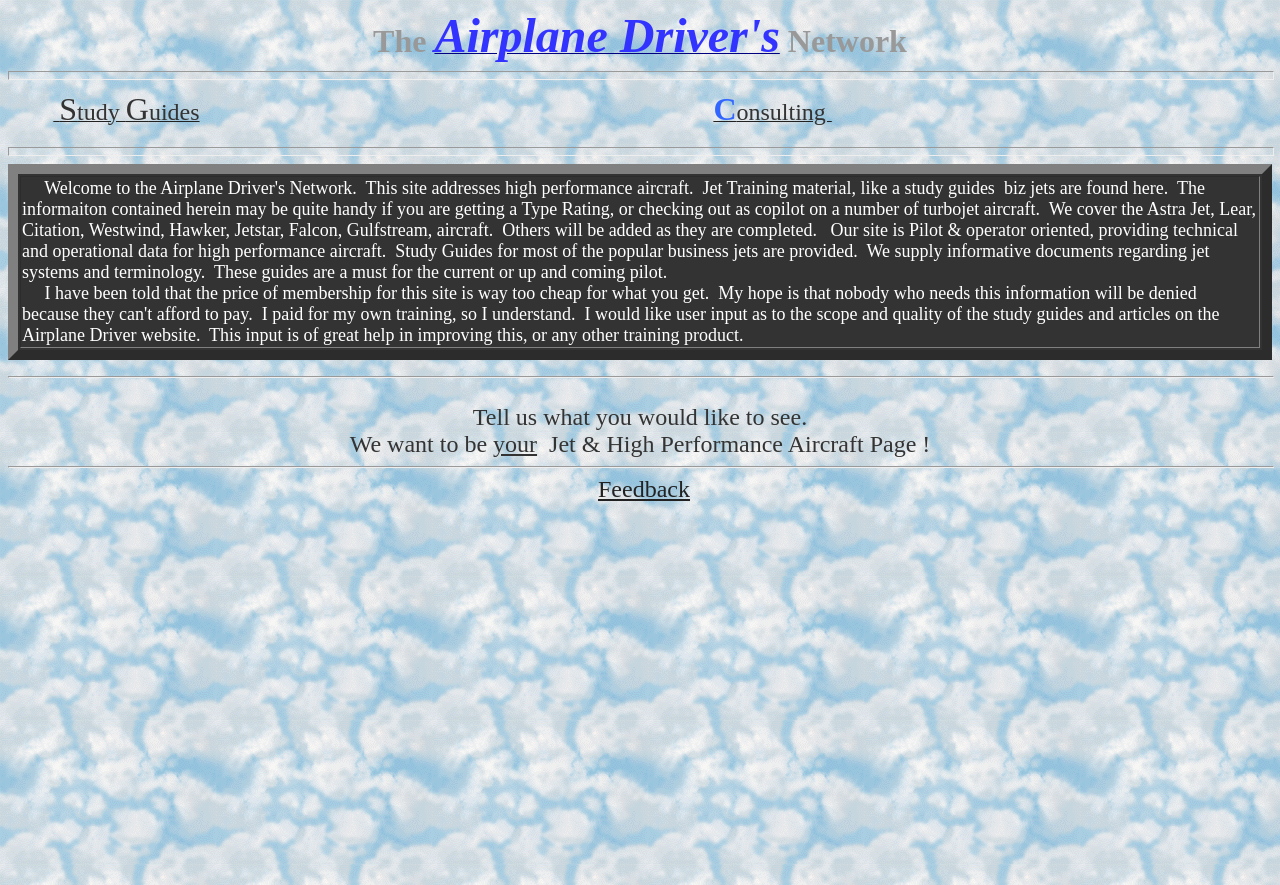What is the purpose of the feedback link?
Kindly answer the question with as much detail as you can.

The feedback link is provided to allow users to give input on the scope and quality of the study guides and articles on the website, which will help in improving the website and its resources.